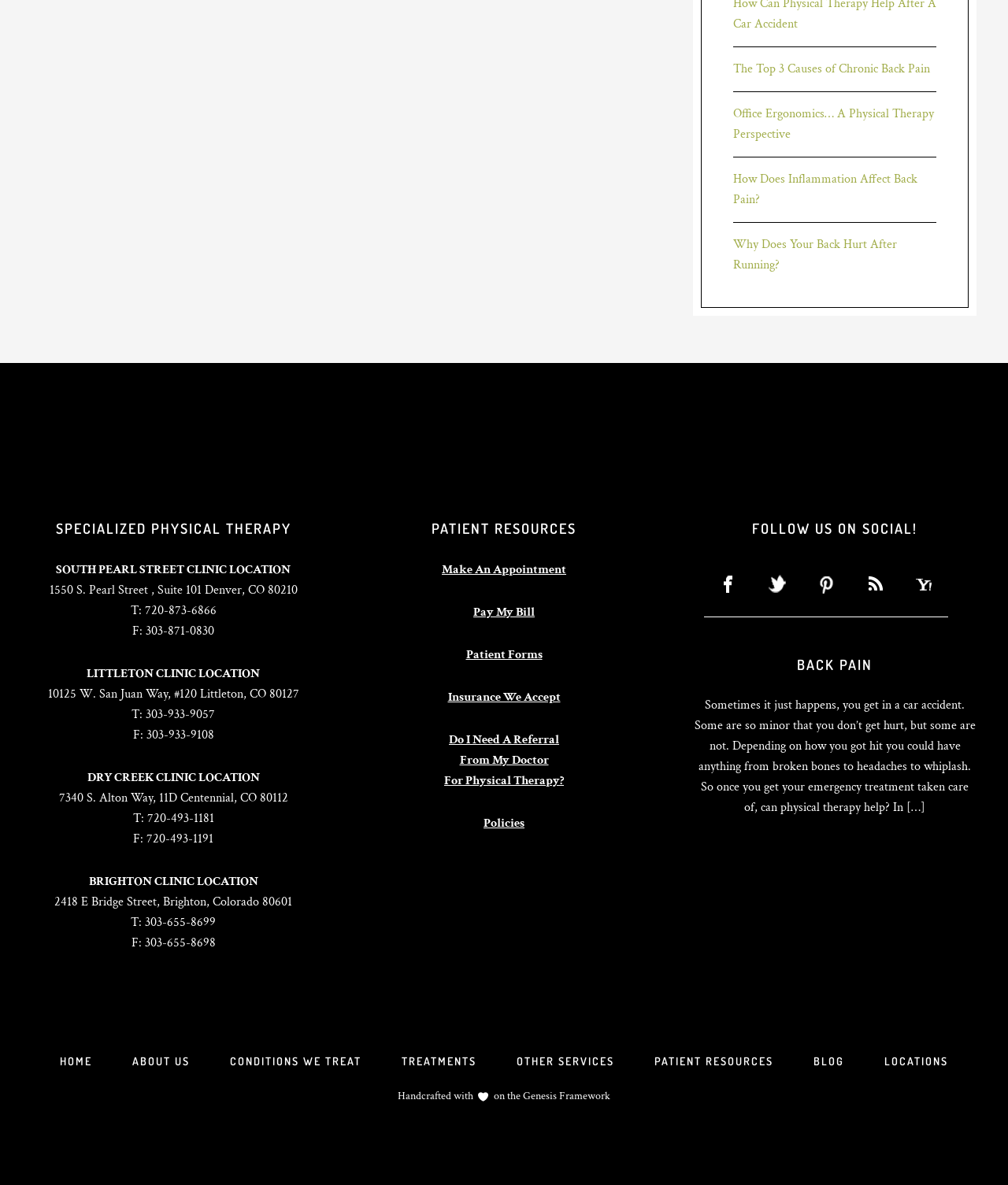How many social media links are there?
Look at the image and answer the question using a single word or phrase.

5